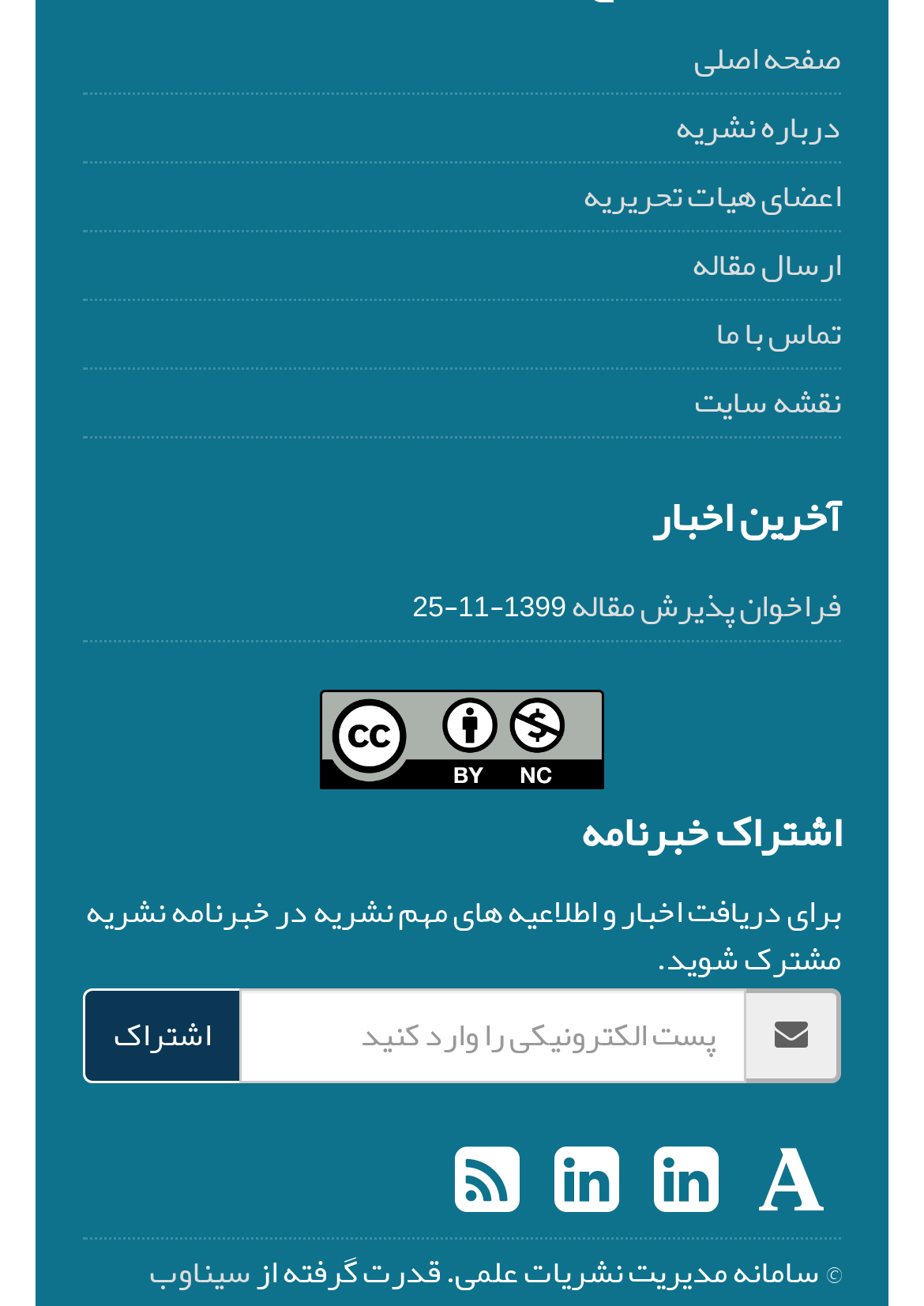Determine the bounding box coordinates for the area that should be clicked to carry out the following instruction: "view site map".

[0.751, 0.284, 0.91, 0.333]